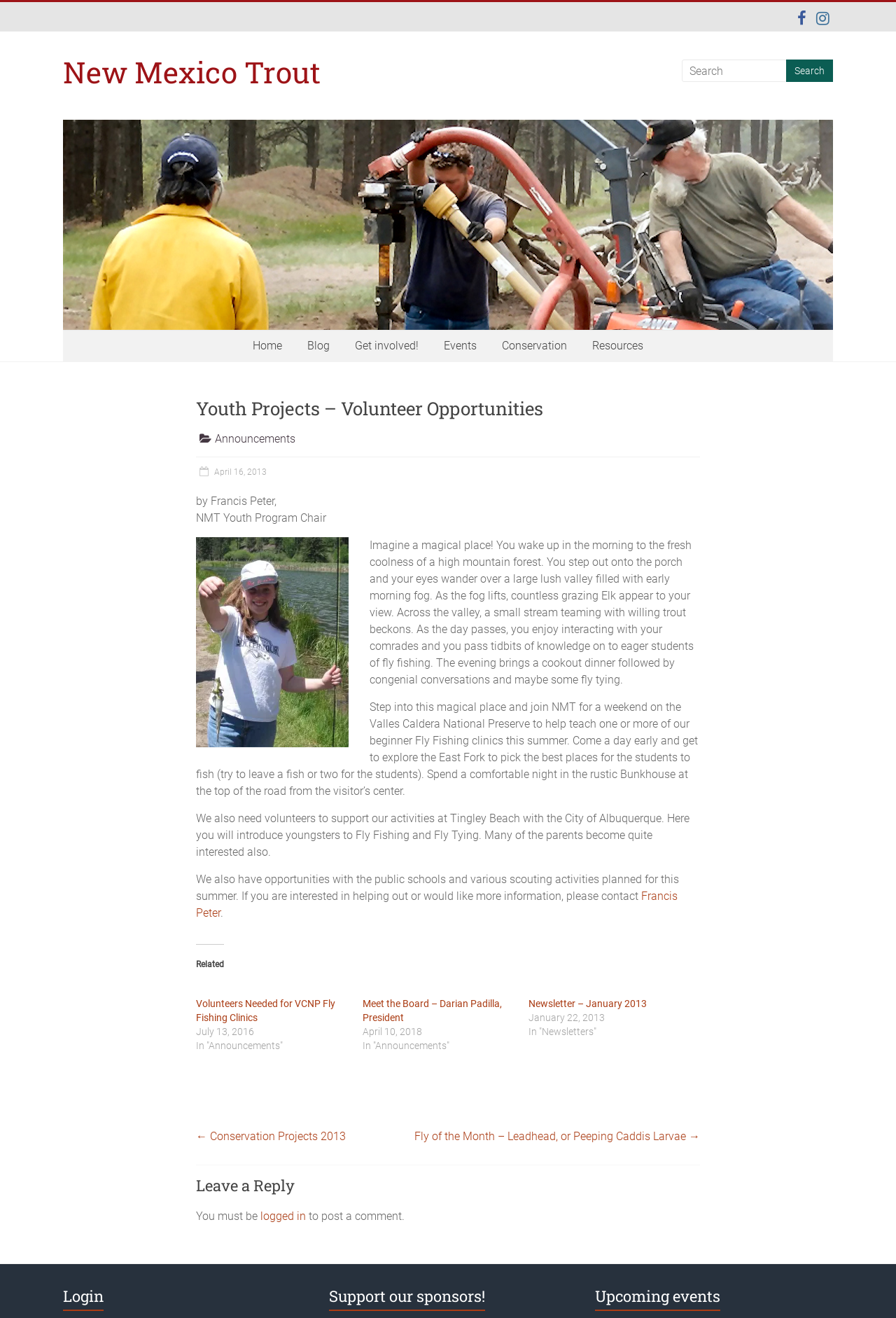What is the name of the organization?
Look at the image and respond with a one-word or short phrase answer.

New Mexico Trout